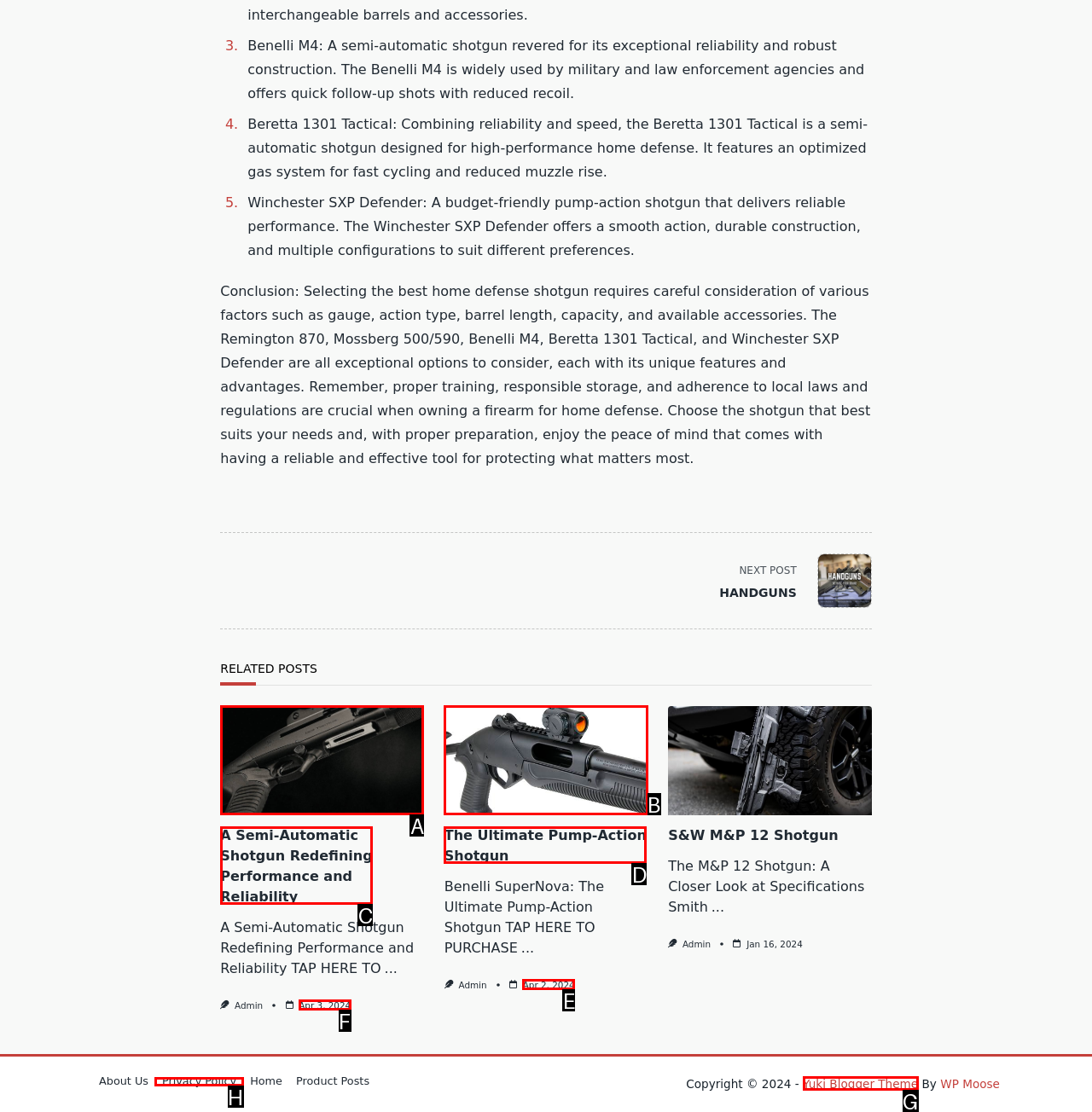Select the HTML element that matches the description: Yuki Blogger Theme
Respond with the letter of the correct choice from the given options directly.

G